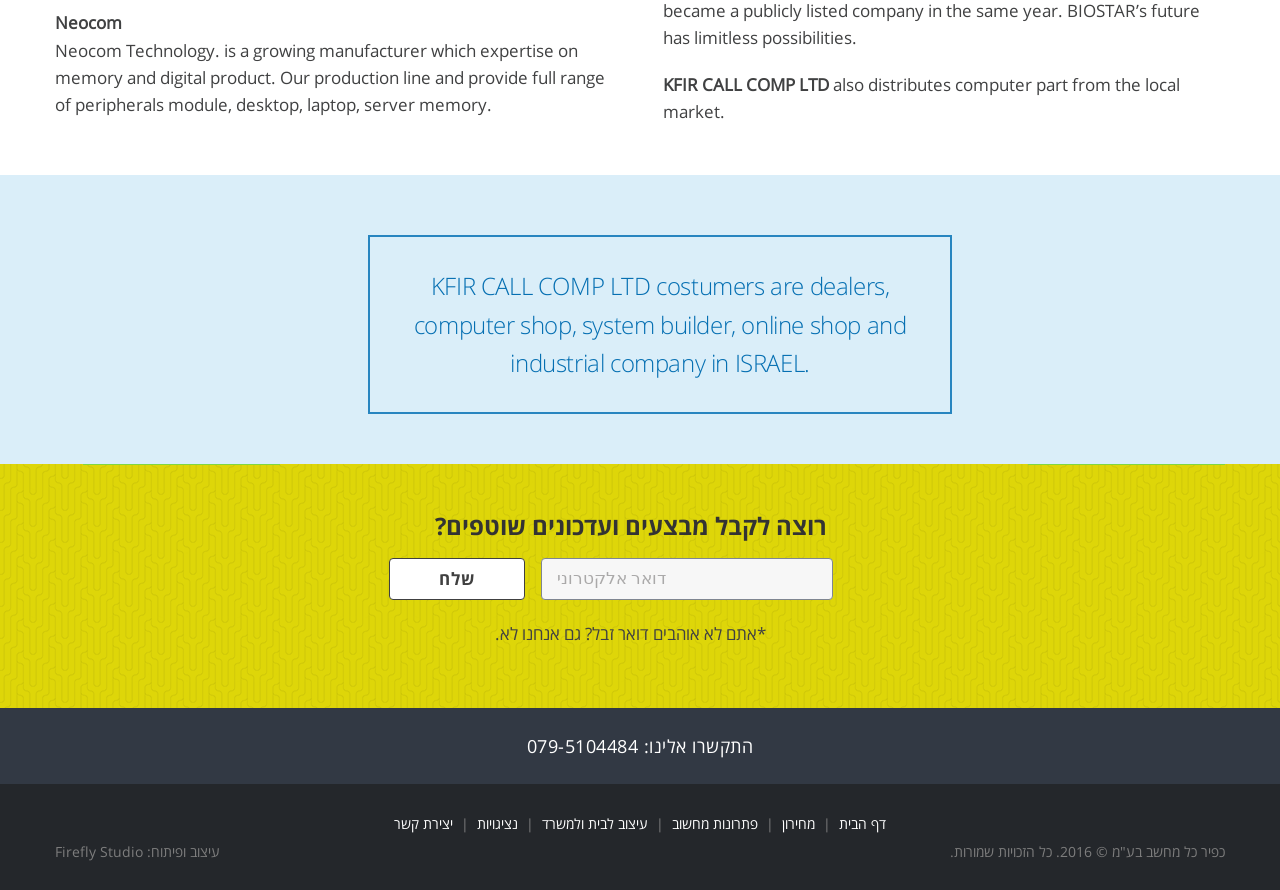Using the given element description, provide the bounding box coordinates (top-left x, top-left y, bottom-right x, bottom-right y) for the corresponding UI element in the screenshot: יצירת קשר

[0.308, 0.915, 0.354, 0.936]